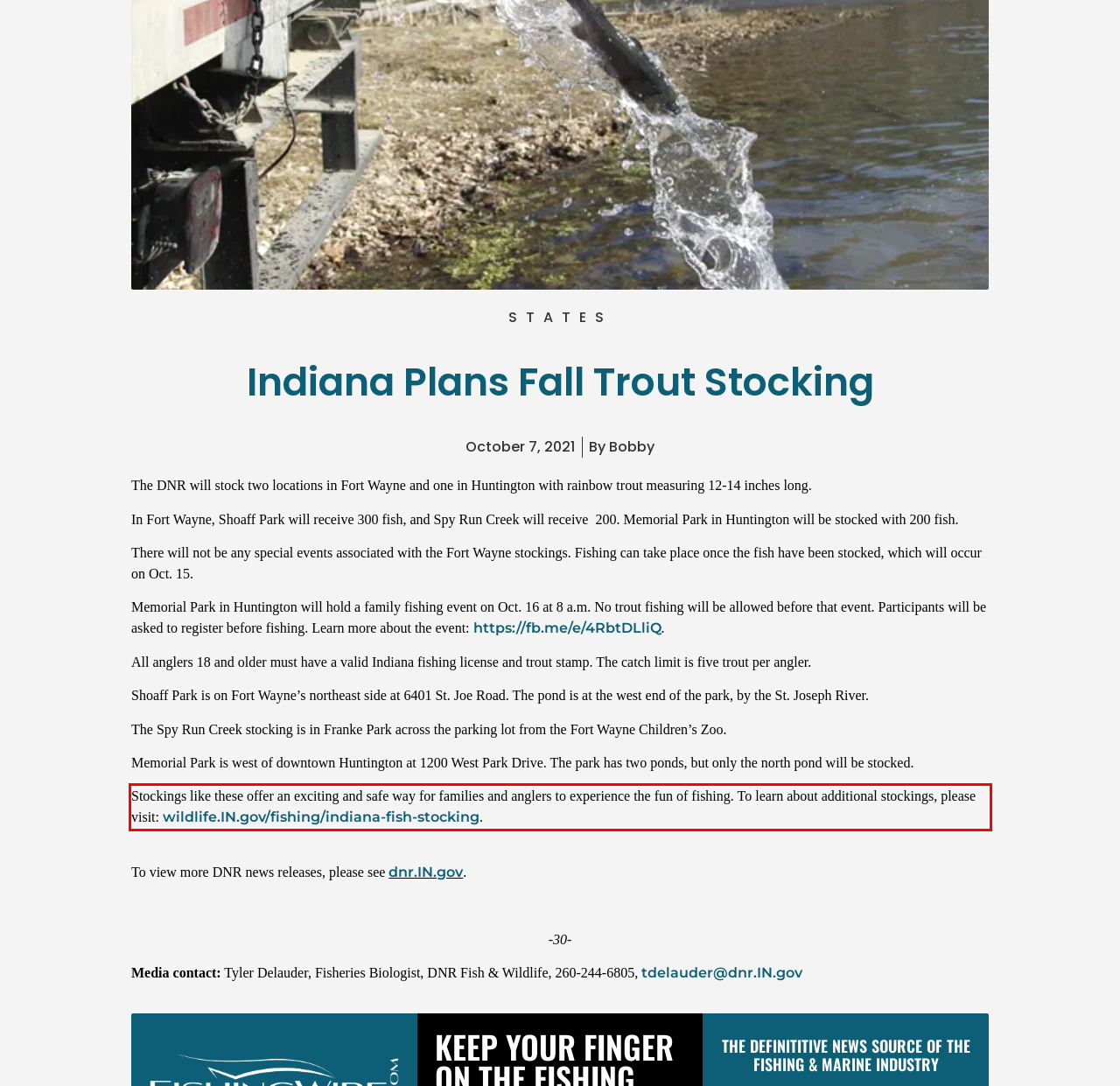Given a webpage screenshot with a red bounding box, perform OCR to read and deliver the text enclosed by the red bounding box.

Stockings like these offer an exciting and safe way for families and anglers to experience the fun of fishing. To learn about additional stockings, please visit: wildlife.IN.gov/fishing/indiana-fish-stocking.